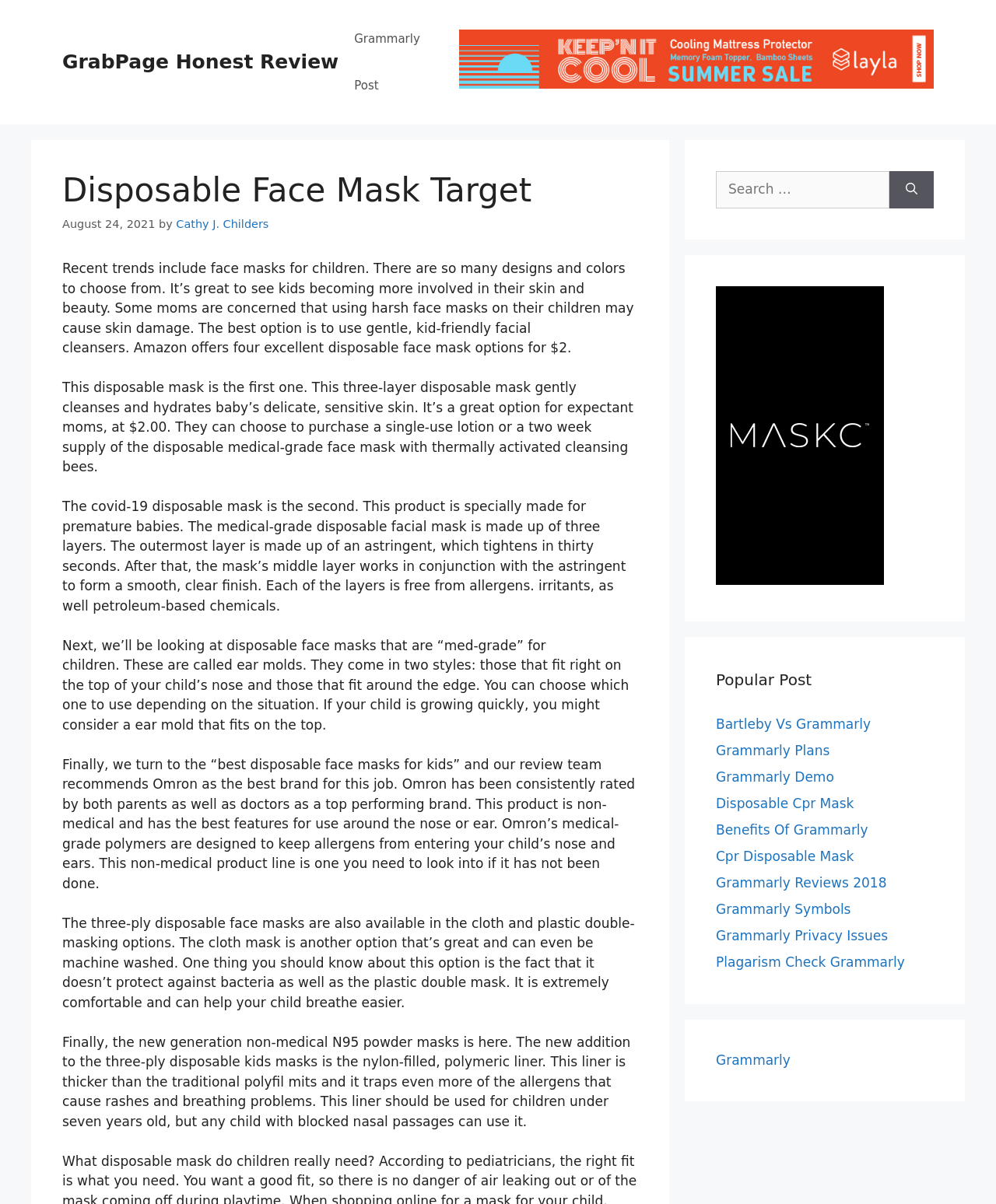What is the search function for on the webpage?
Refer to the image and provide a one-word or short phrase answer.

Search for: